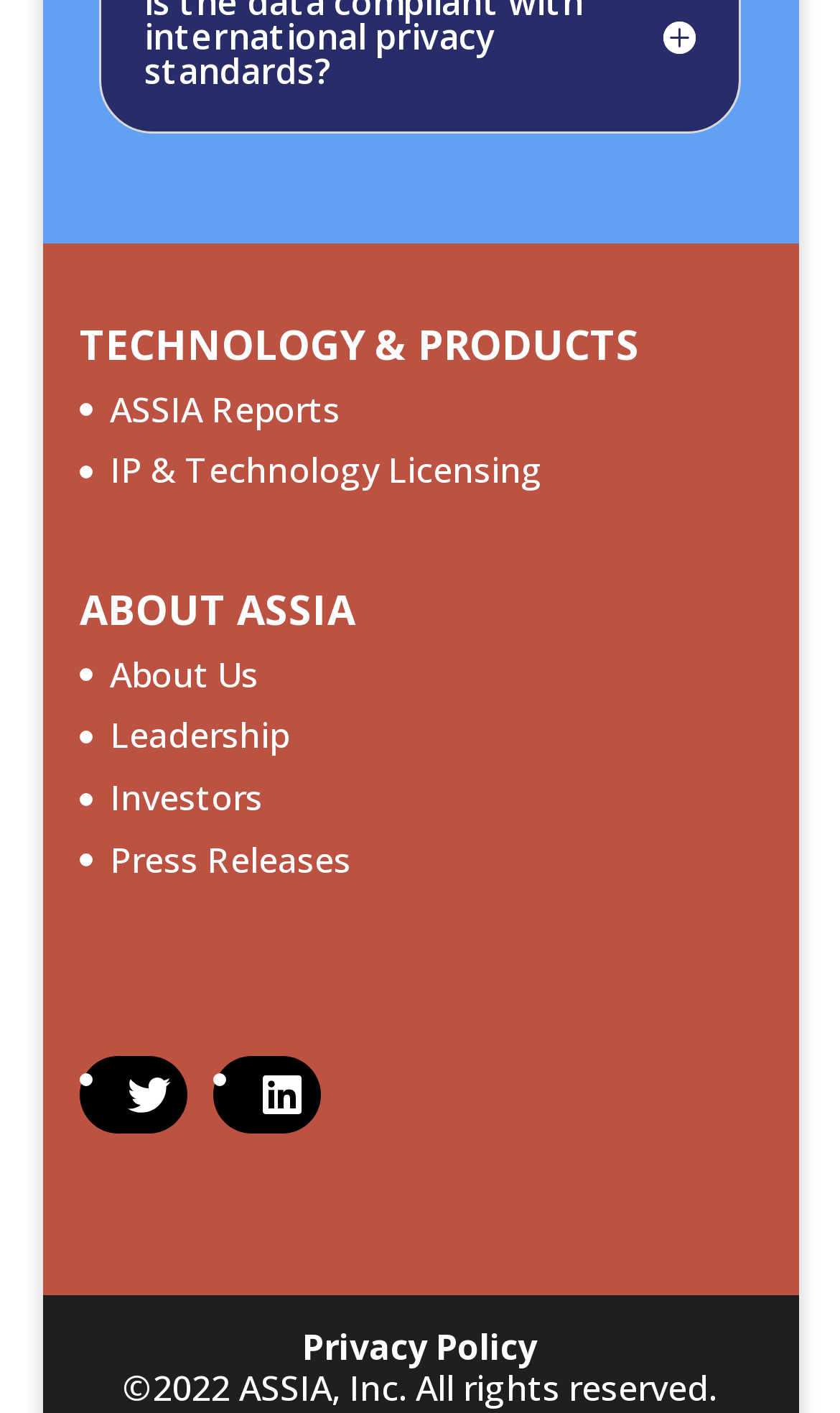Please find the bounding box coordinates of the clickable region needed to complete the following instruction: "Read about ASSIA's leadership". The bounding box coordinates must consist of four float numbers between 0 and 1, i.e., [left, top, right, bottom].

[0.131, 0.504, 0.344, 0.537]